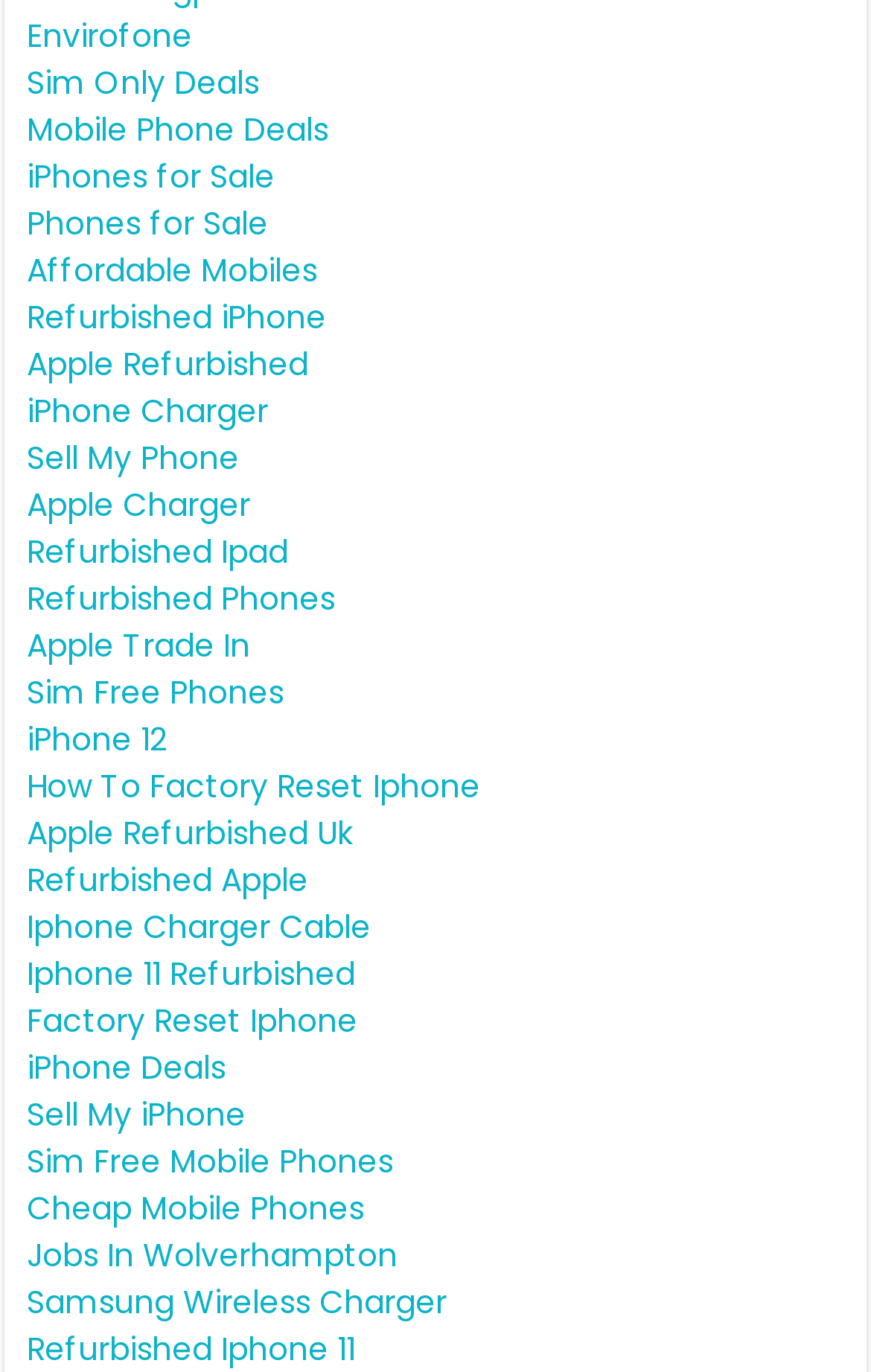Specify the bounding box coordinates of the area to click in order to execute this command: 'Click on Envirofone'. The coordinates should consist of four float numbers ranging from 0 to 1, and should be formatted as [left, top, right, bottom].

[0.031, 0.01, 0.22, 0.042]